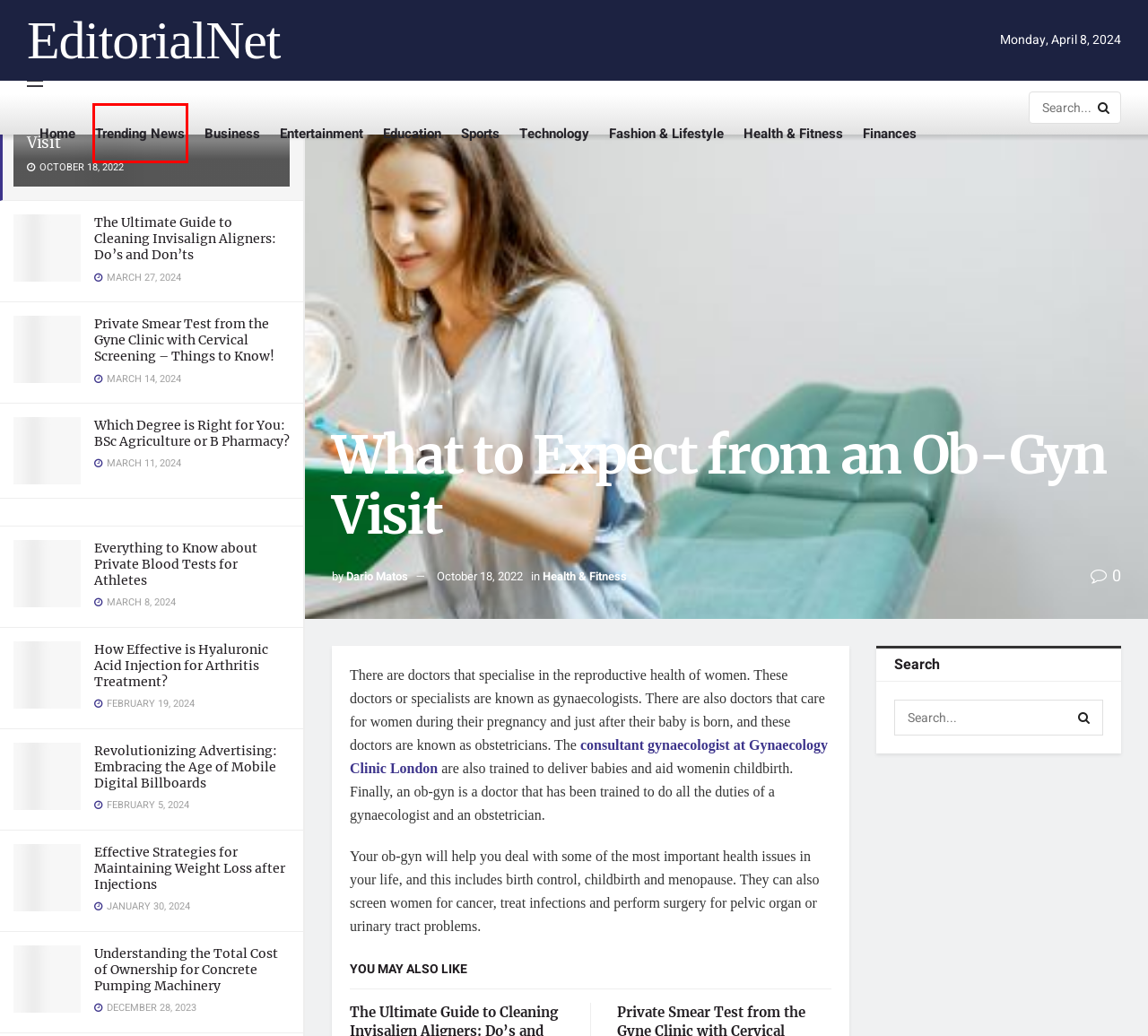Review the screenshot of a webpage that includes a red bounding box. Choose the most suitable webpage description that matches the new webpage after clicking the element within the red bounding box. Here are the candidates:
A. Dario Matos, Author at EditorialNet
B. Home - EditorialNet
C. Trending News Archives - EditorialNet
D. Entertainment Archives - EditorialNet
E. Everything to Know about Private Blood Tests for Athletes
F. Which Degree is Right for You: BSc Agriculture or B Pharmacy? - EditorialNet
G. Sports Archives - EditorialNet
H. Finances Archives - EditorialNet

C